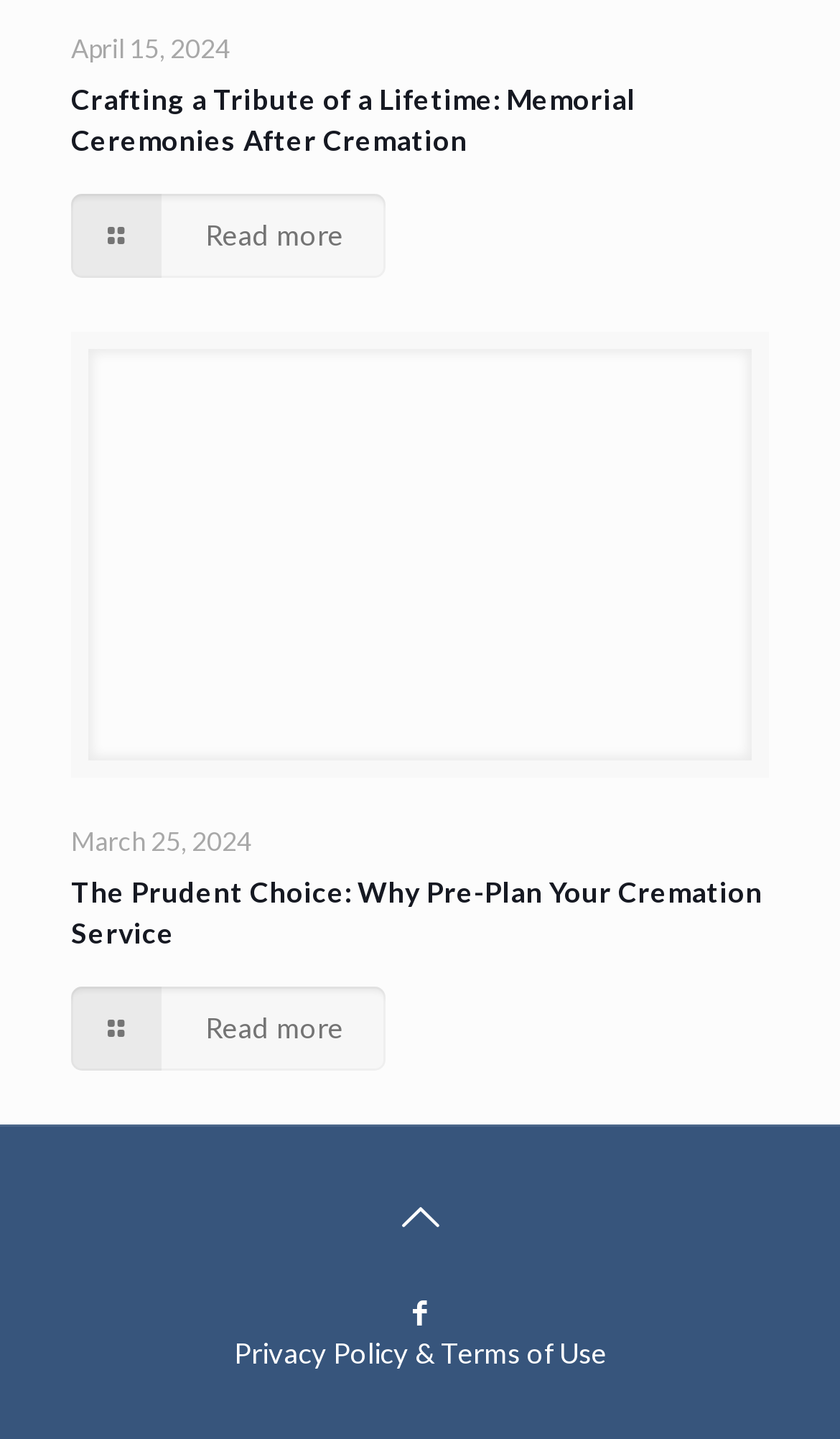Show the bounding box coordinates of the element that should be clicked to complete the task: "Visit Facebook page".

[0.477, 0.9, 0.523, 0.924]